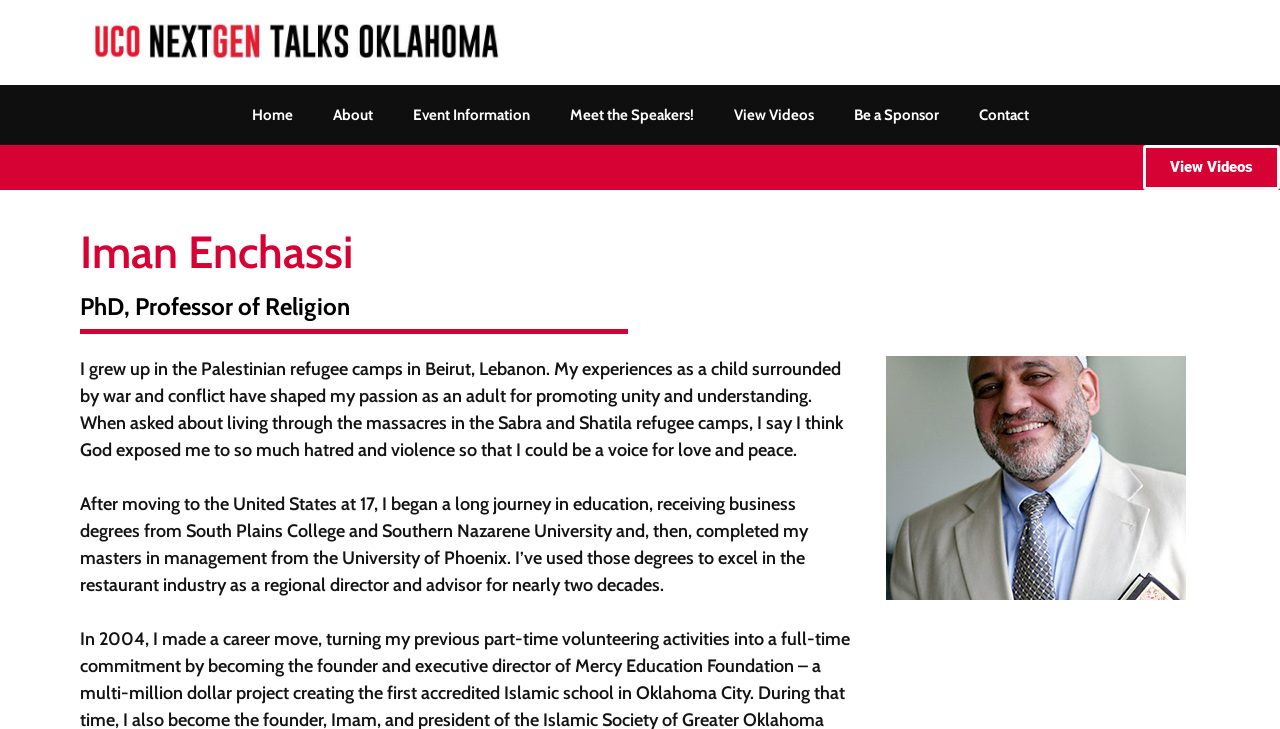Please identify the bounding box coordinates of where to click in order to follow the instruction: "view the Videos".

[0.557, 0.116, 0.651, 0.199]